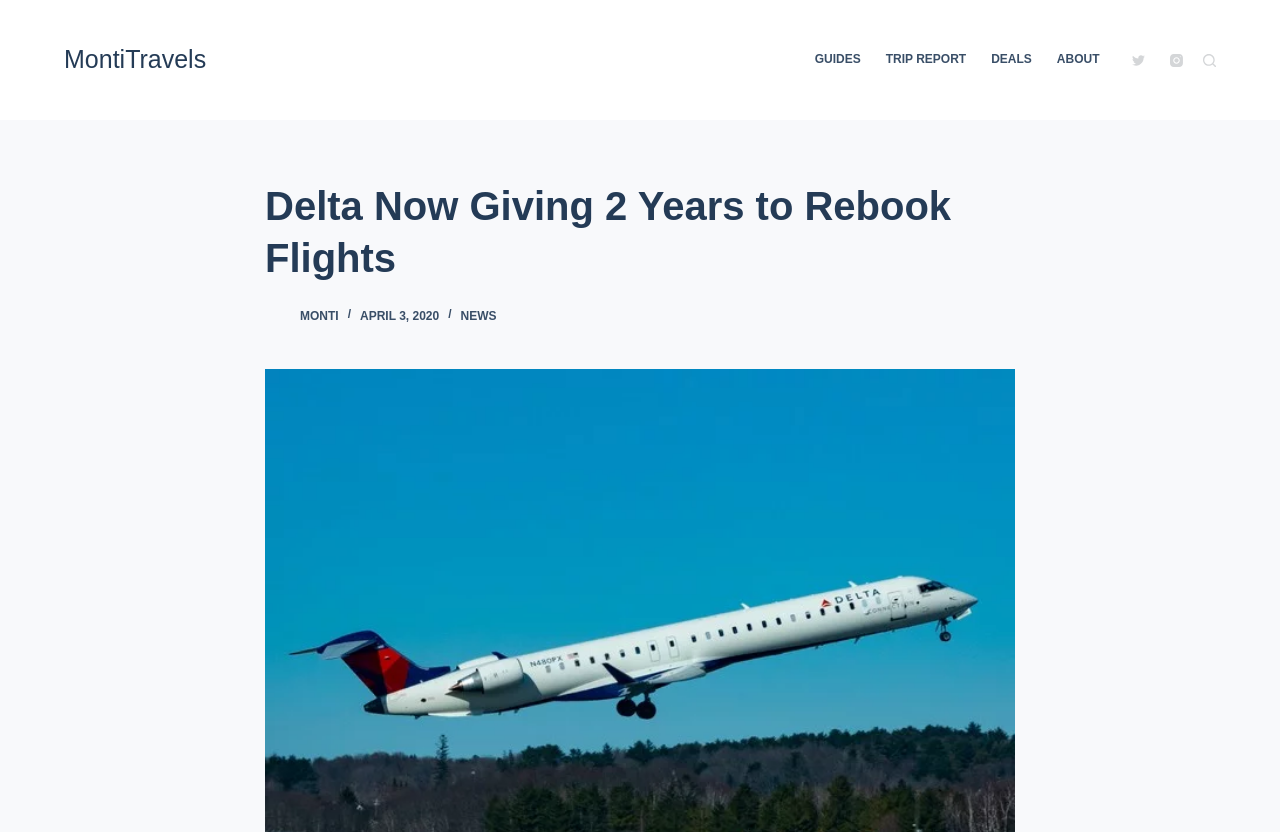Please specify the coordinates of the bounding box for the element that should be clicked to carry out this instruction: "read GUIDES". The coordinates must be four float numbers between 0 and 1, formatted as [left, top, right, bottom].

[0.627, 0.0, 0.682, 0.144]